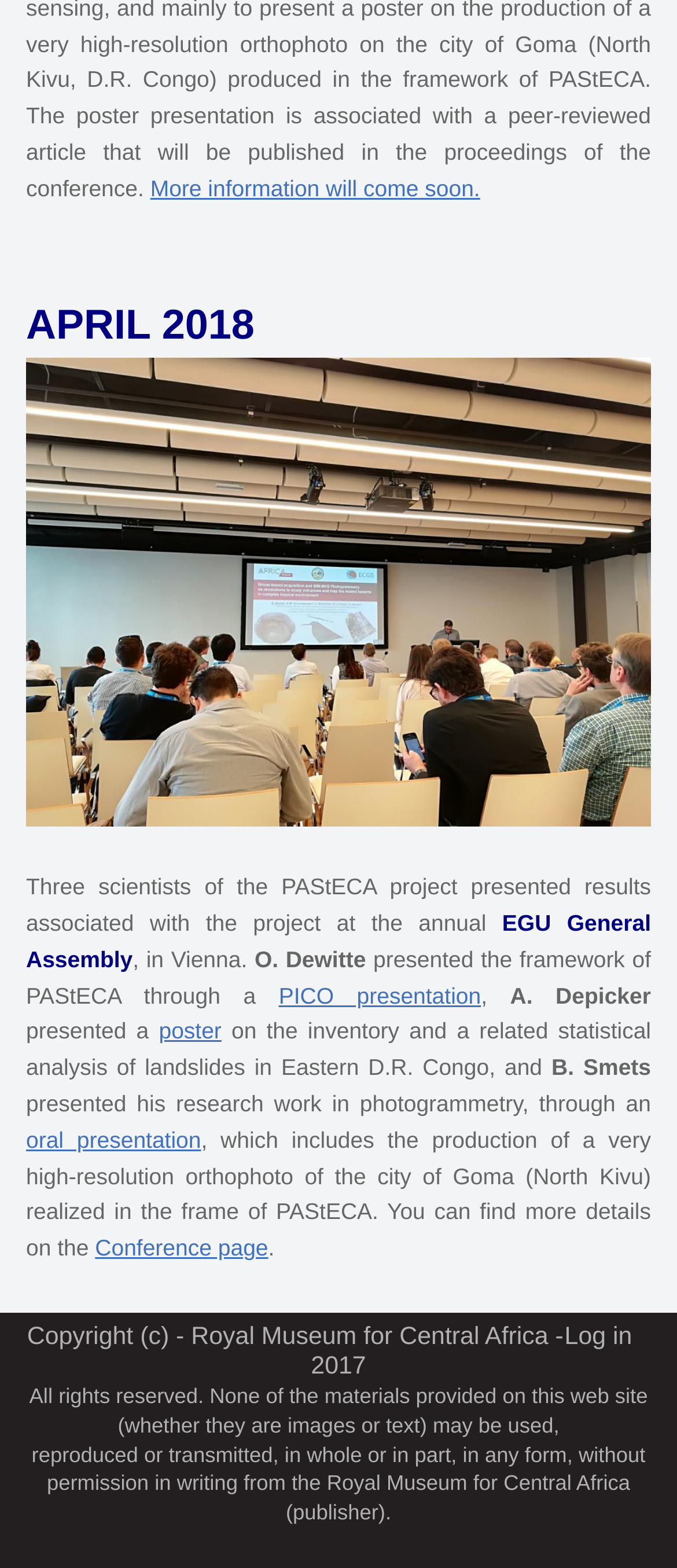What is the name of the city where a high-resolution orthophoto was produced?
Refer to the image and answer the question using a single word or phrase.

Goma